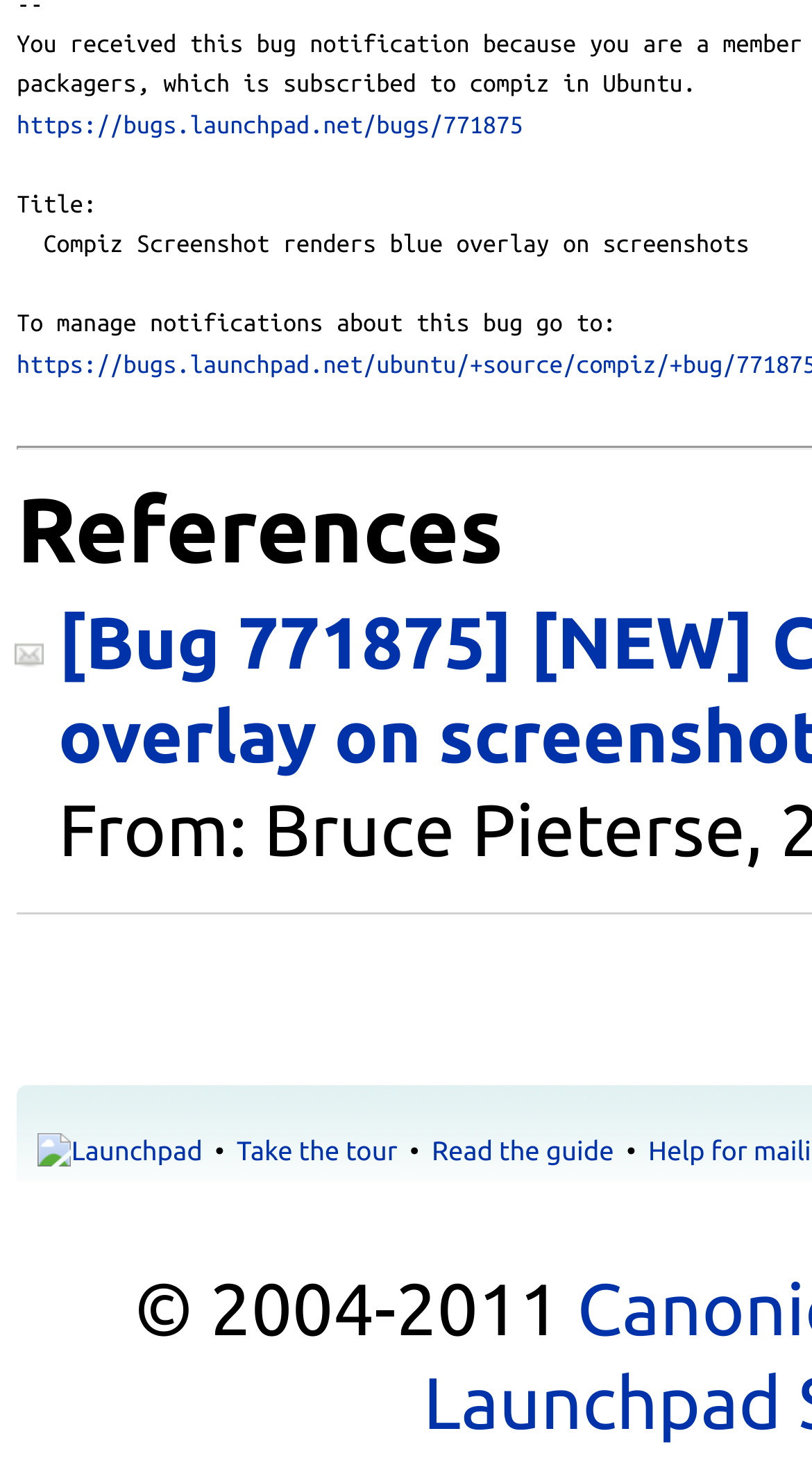Please analyze the image and give a detailed answer to the question:
What is the text of the second link in the bottom section?

I found the text of the second link in the bottom section by looking at the link elements in the bottom section and finding the one with the text 'Take the tour'.